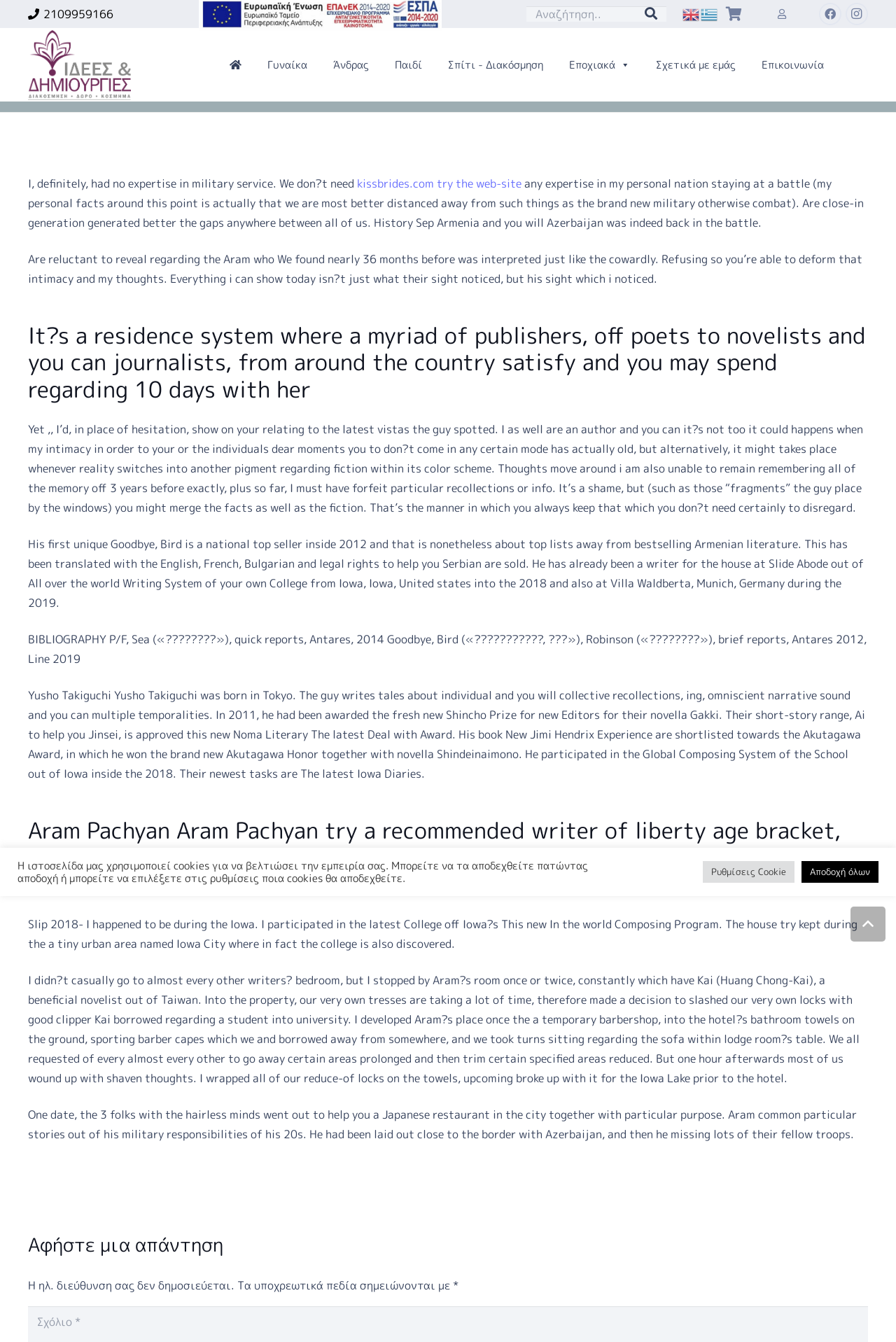Determine the bounding box coordinates of the UI element described by: "SUBSCRIBE".

None